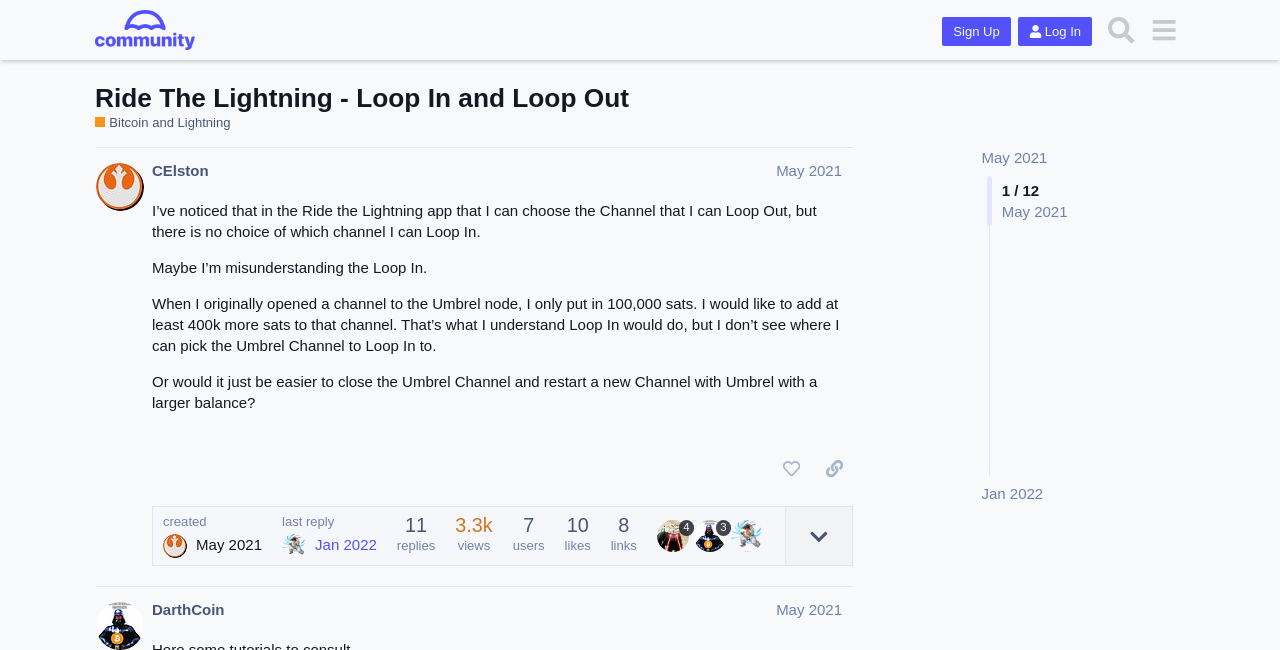How many views does the post have?
Provide a thorough and detailed answer to the question.

I found the number of views by looking at the StaticText element with the text '3.3k'. This element is labeled as 'views'.